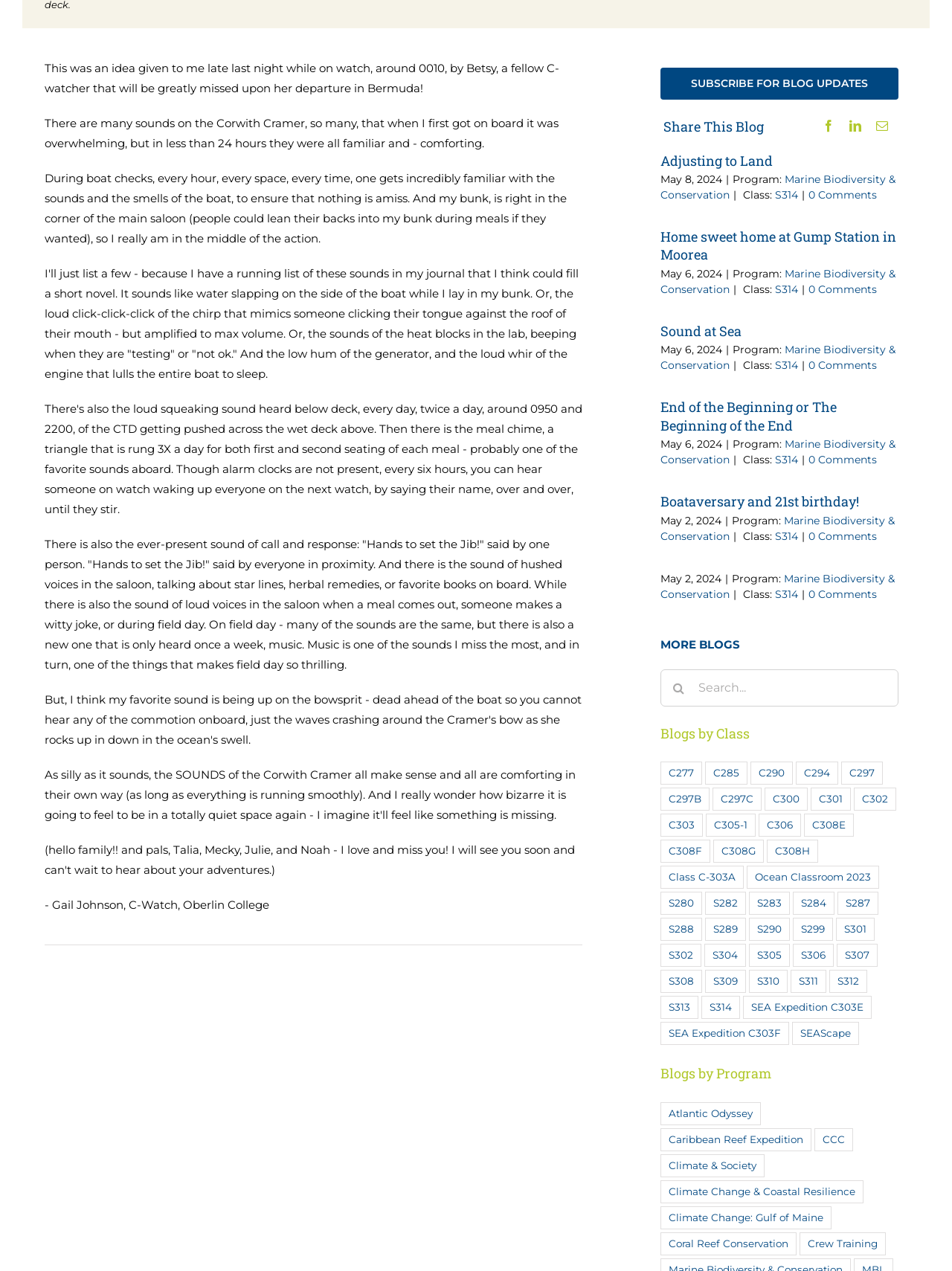Please identify the bounding box coordinates of the element I should click to complete this instruction: 'Visit Luke Rossmo Mindset and Performance Coaching'. The coordinates should be given as four float numbers between 0 and 1, like this: [left, top, right, bottom].

None